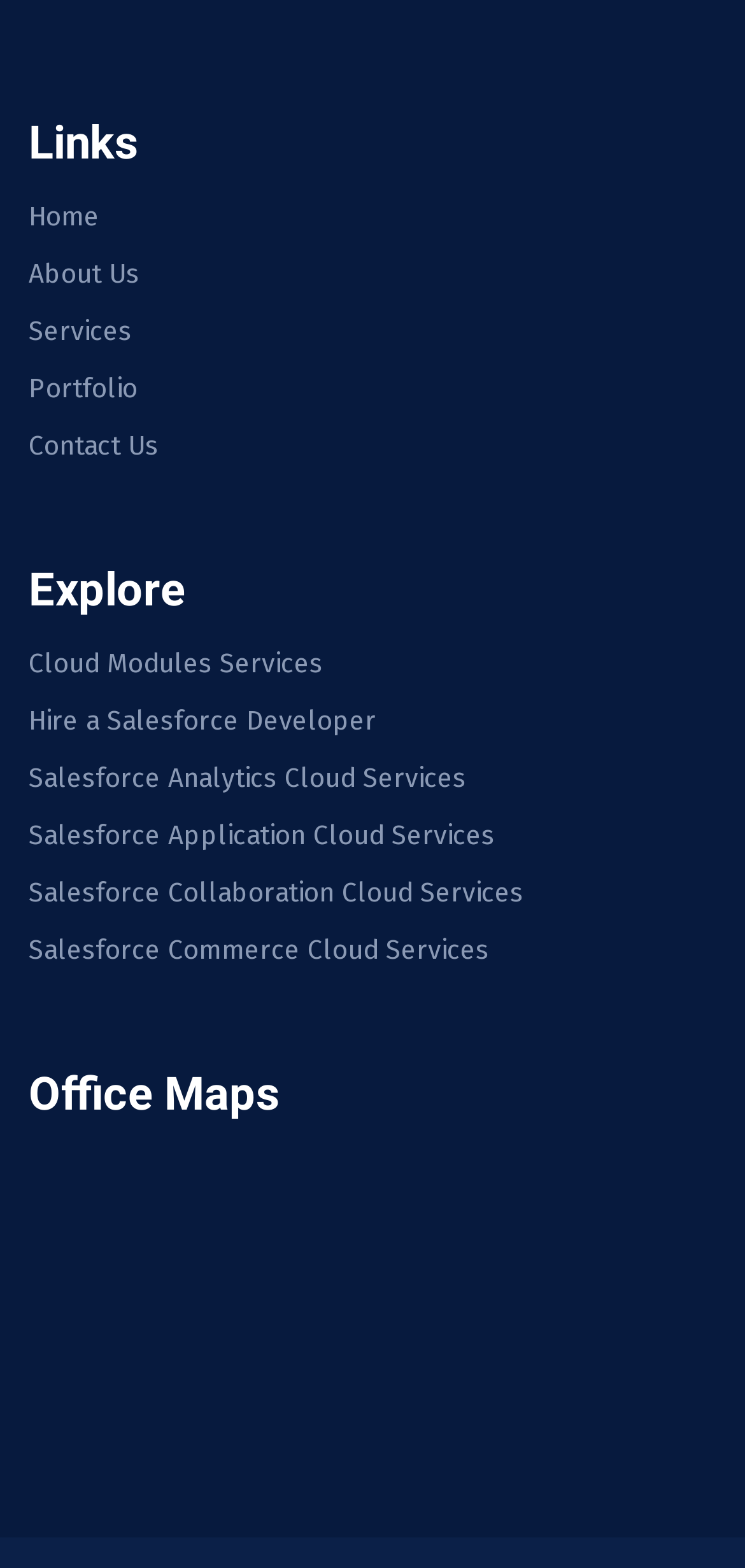What is the first link under 'Explore'?
Can you offer a detailed and complete answer to this question?

I looked at the links under the 'Explore' heading and found that the first link is 'Cloud Modules Services'.